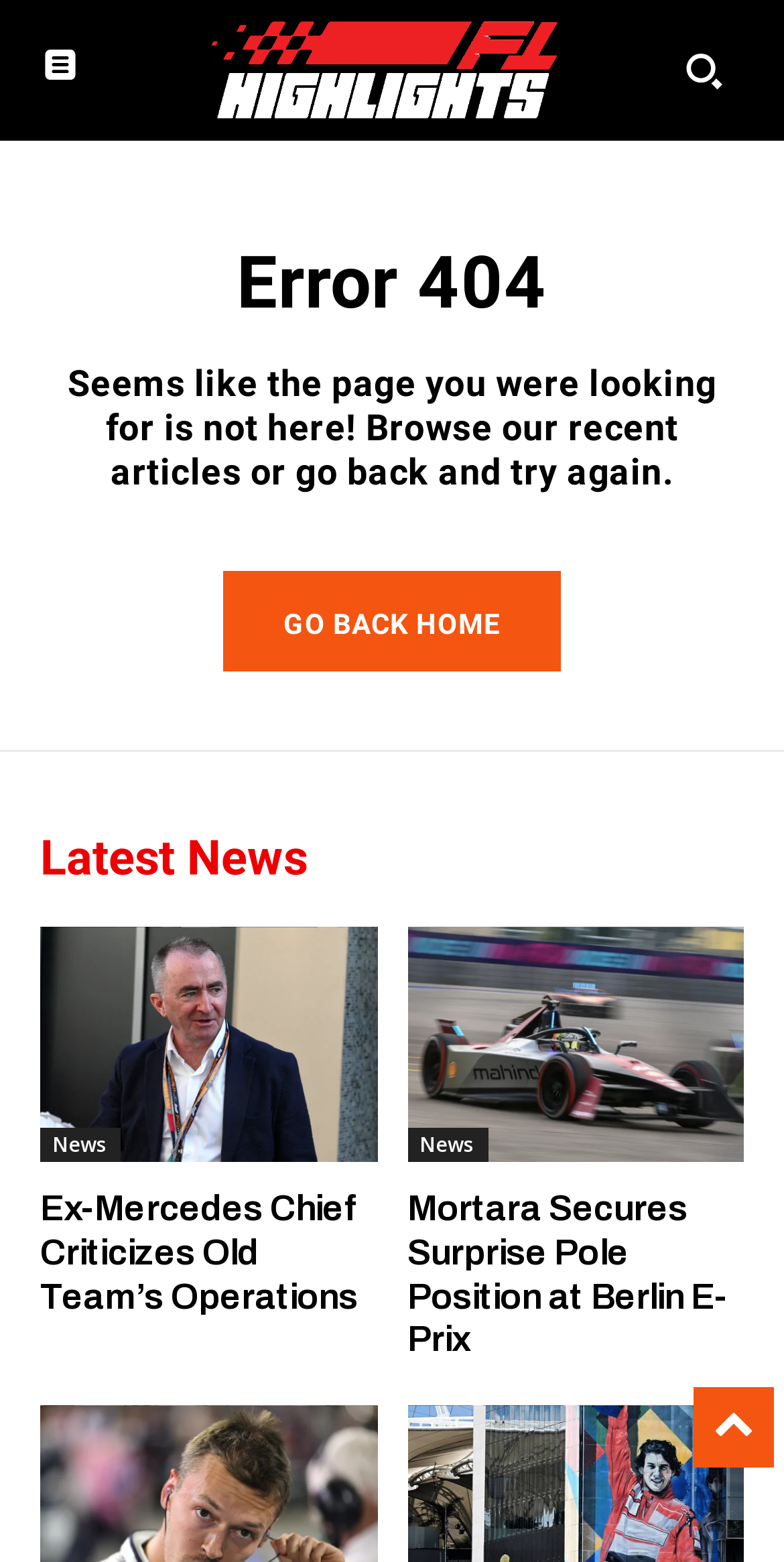What is the error code on this page?
Please use the visual content to give a single word or phrase answer.

404